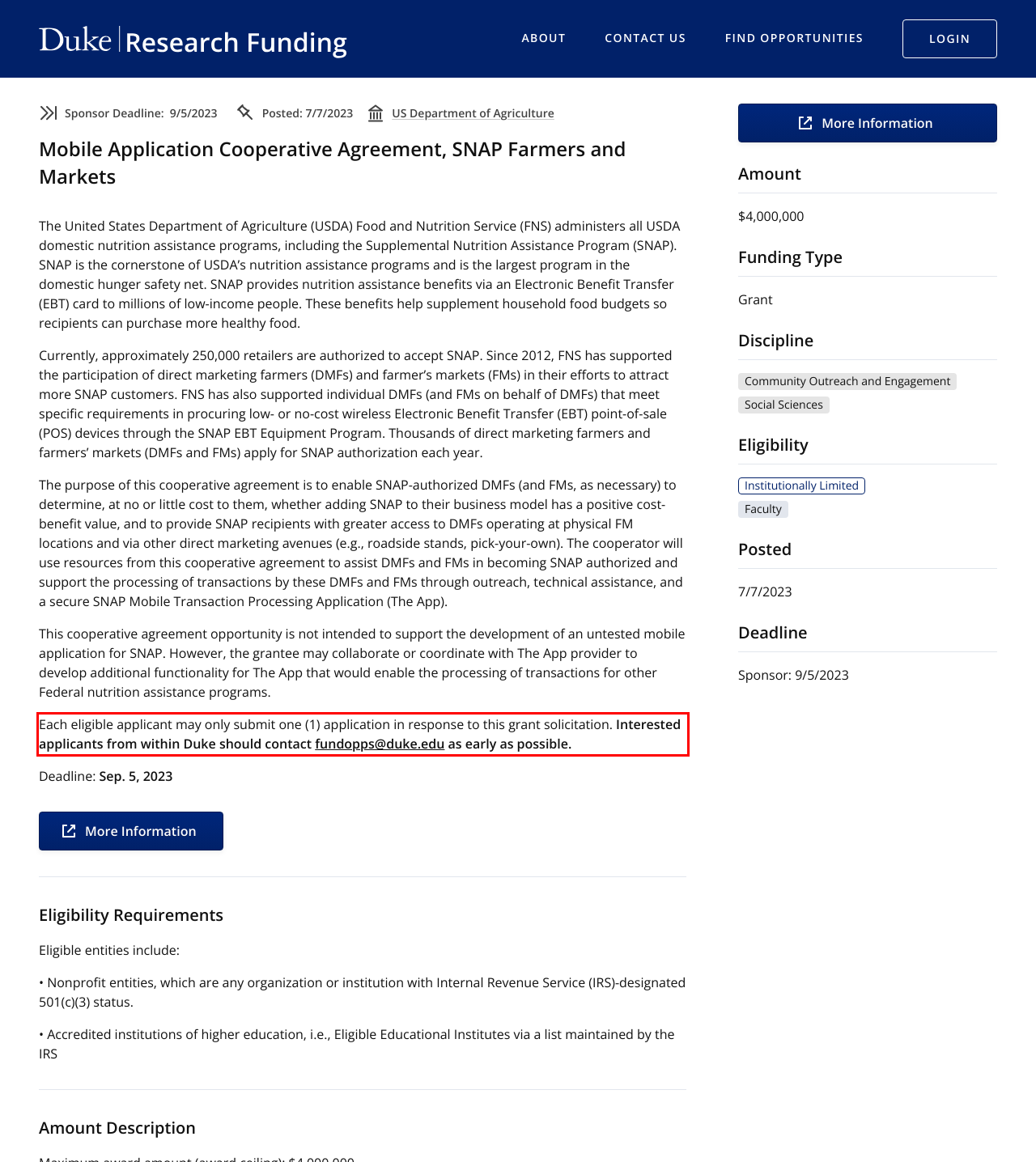Identify and extract the text within the red rectangle in the screenshot of the webpage.

Each eligible applicant may only submit one (1) application in response to this grant solicitation. Interested applicants from within Duke should contact fundopps@duke.edu as early as possible.